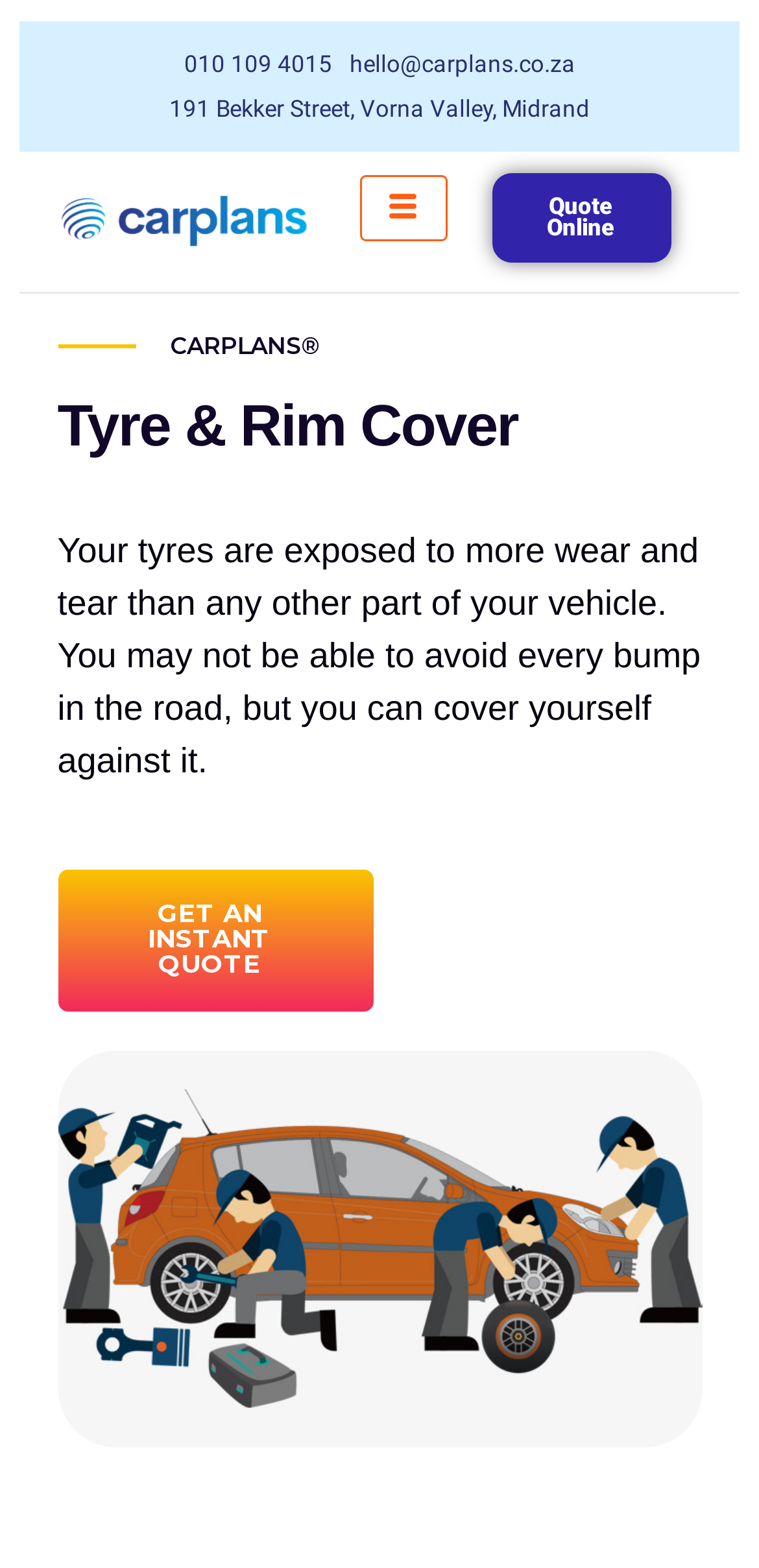Give a short answer using one word or phrase for the question:
What is the location of CarPlans?

191 Bekker Street, Vorna Valley, Midrand